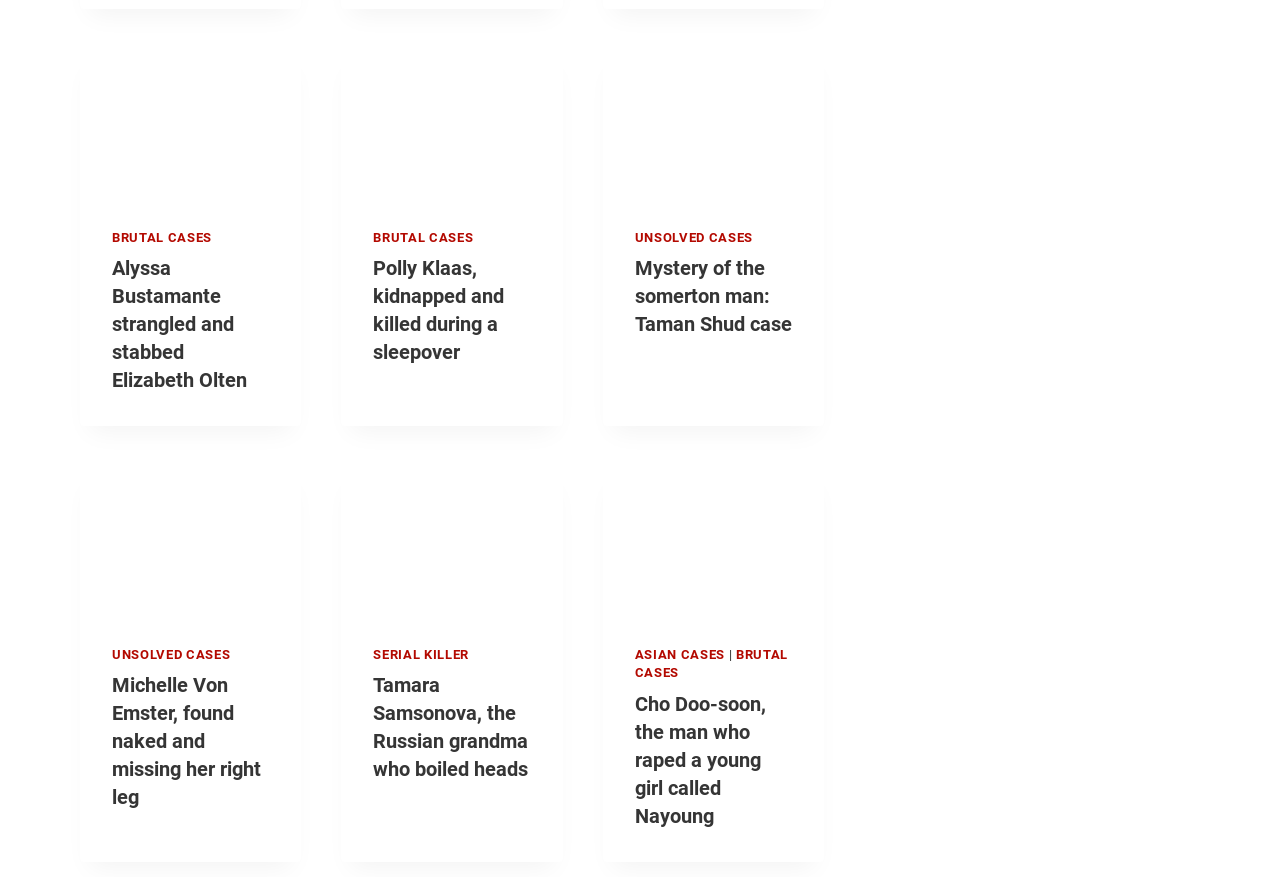Provide the bounding box coordinates for the specified HTML element described in this description: "parent_node: SERIAL KILLER". The coordinates should be four float numbers ranging from 0 to 1, in the format [left, top, right, bottom].

[0.267, 0.531, 0.44, 0.7]